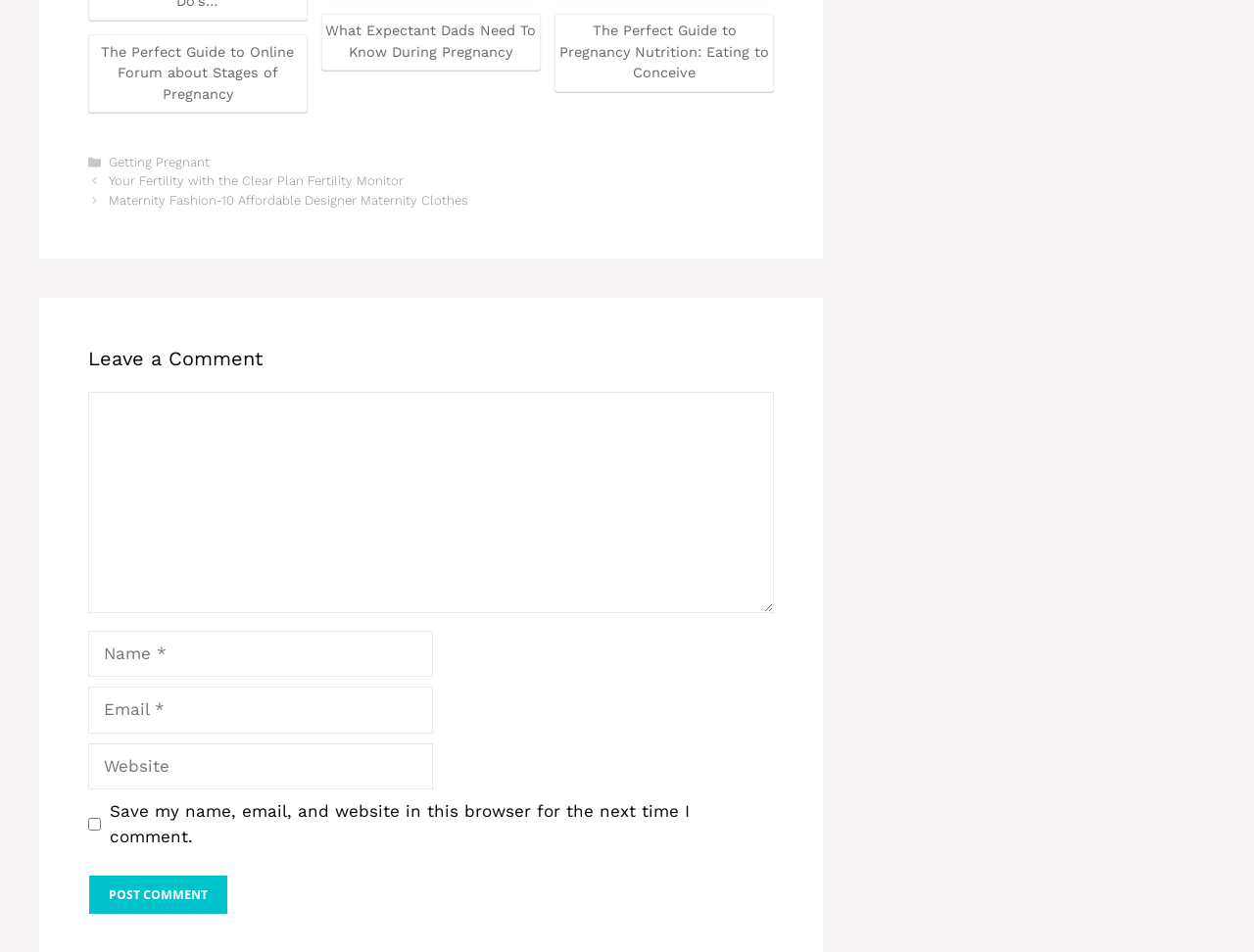What is the purpose of the 'Save my name, email, and website in this browser' checkbox?
Look at the screenshot and give a one-word or phrase answer.

Remember user information